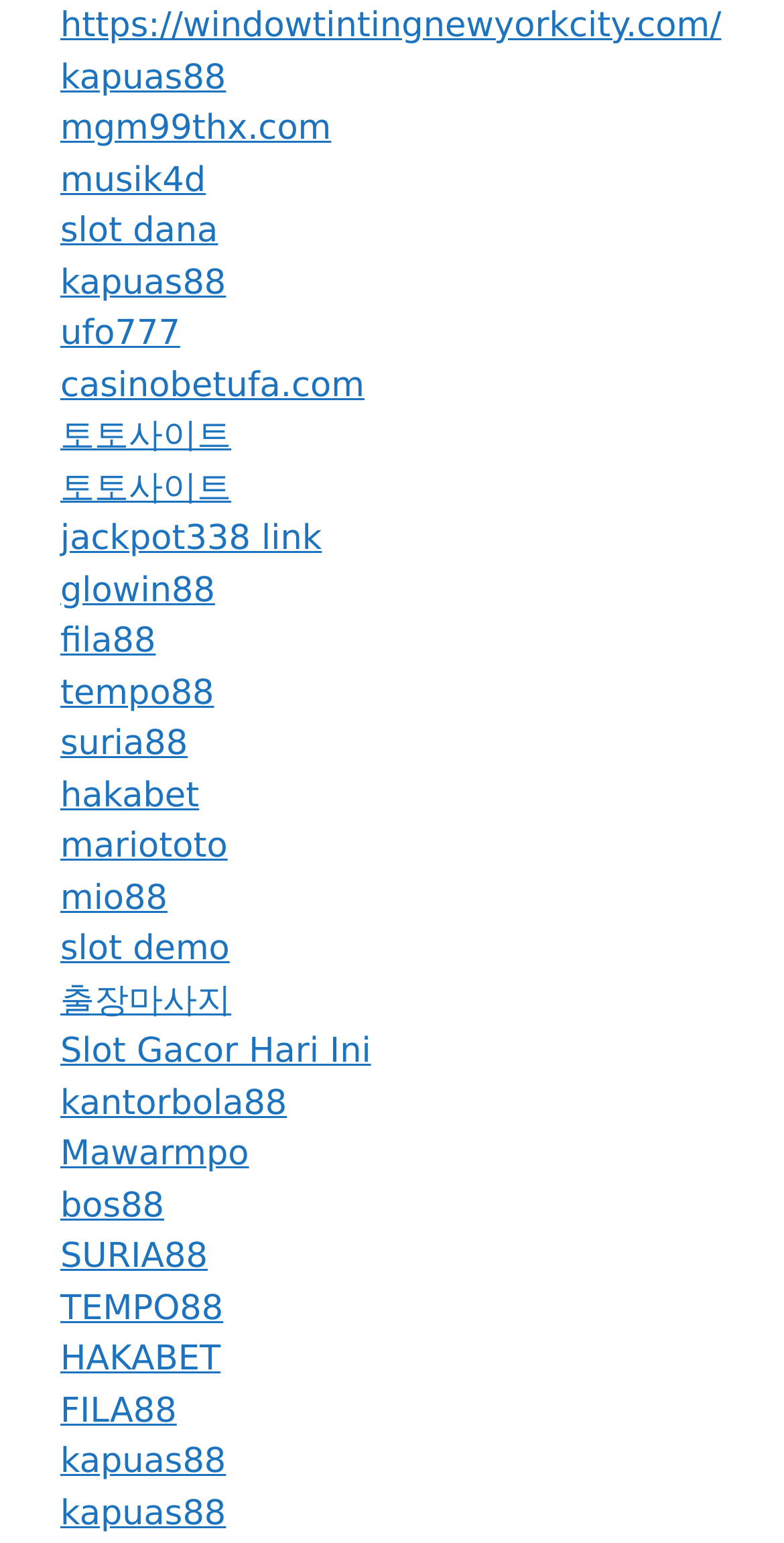Using floating point numbers between 0 and 1, provide the bounding box coordinates in the format (top-left x, top-left y, bottom-right x, bottom-right y). Locate the UI element described here: kapuas88

[0.077, 0.17, 0.288, 0.196]